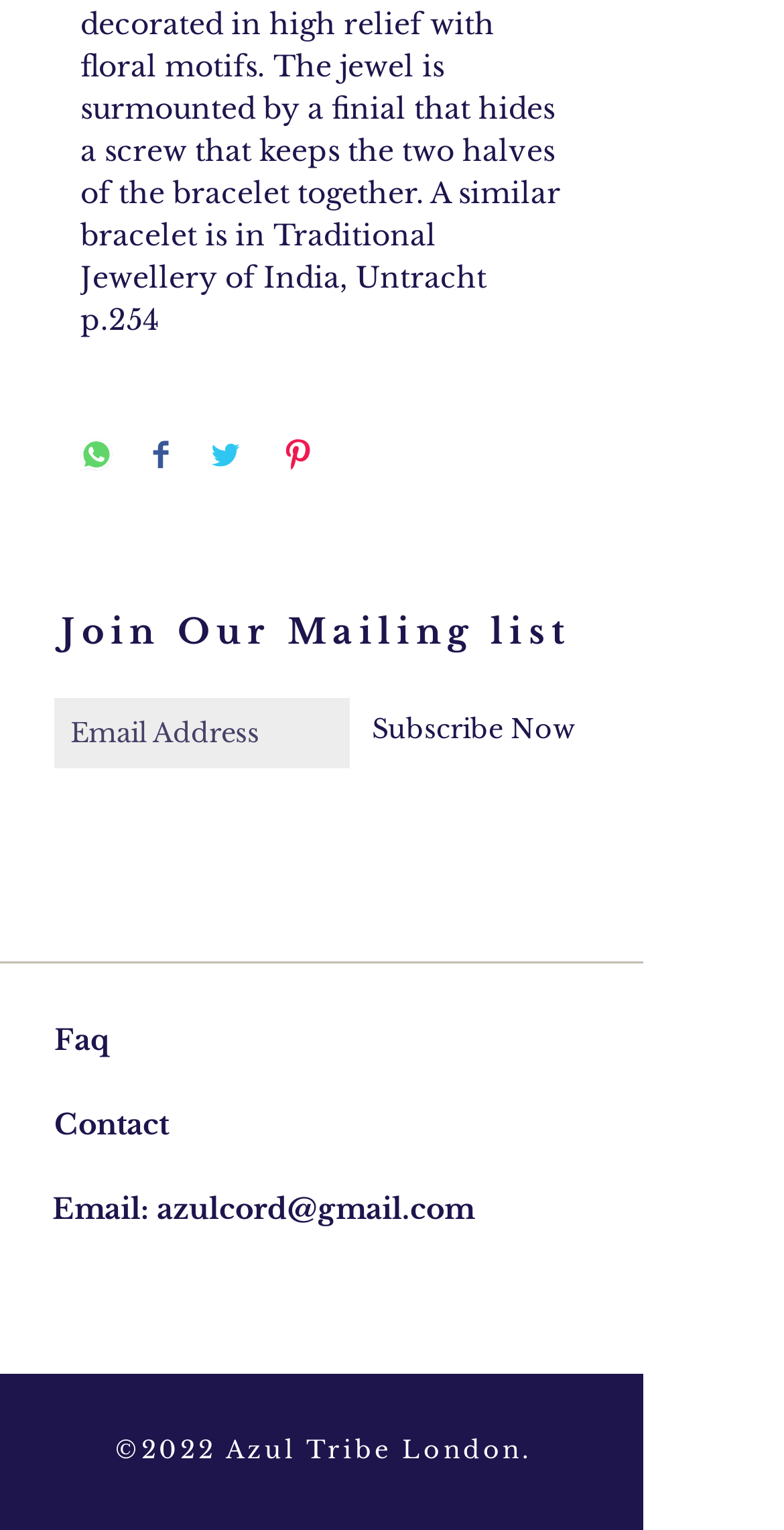For the given element description azulcord@gmail.com, determine the bounding box coordinates of the UI element. The coordinates should follow the format (top-left x, top-left y, bottom-right x, bottom-right y) and be within the range of 0 to 1.

[0.2, 0.778, 0.605, 0.802]